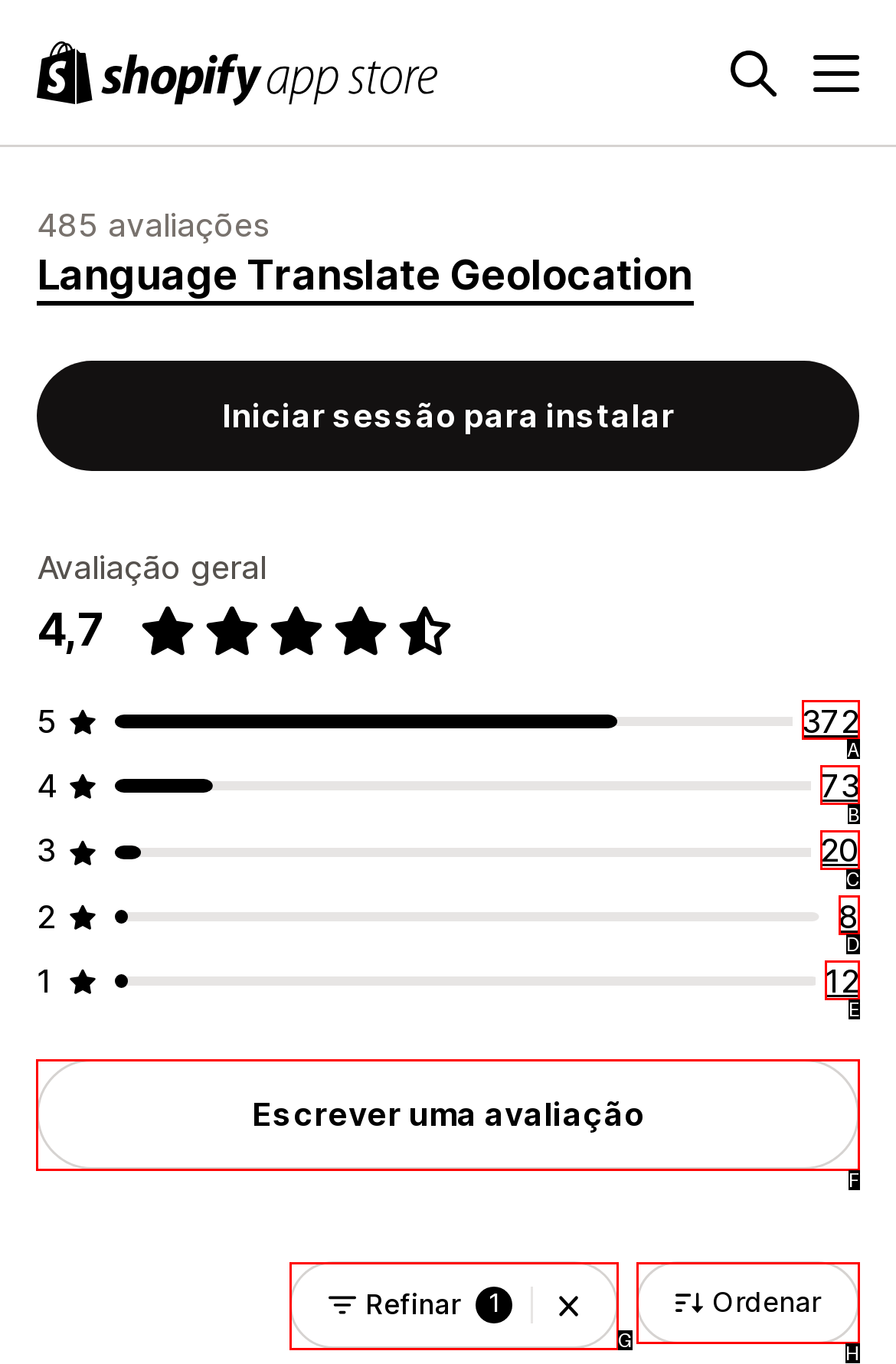Choose the letter of the element that should be clicked to complete the task: Write a review
Answer with the letter from the possible choices.

F